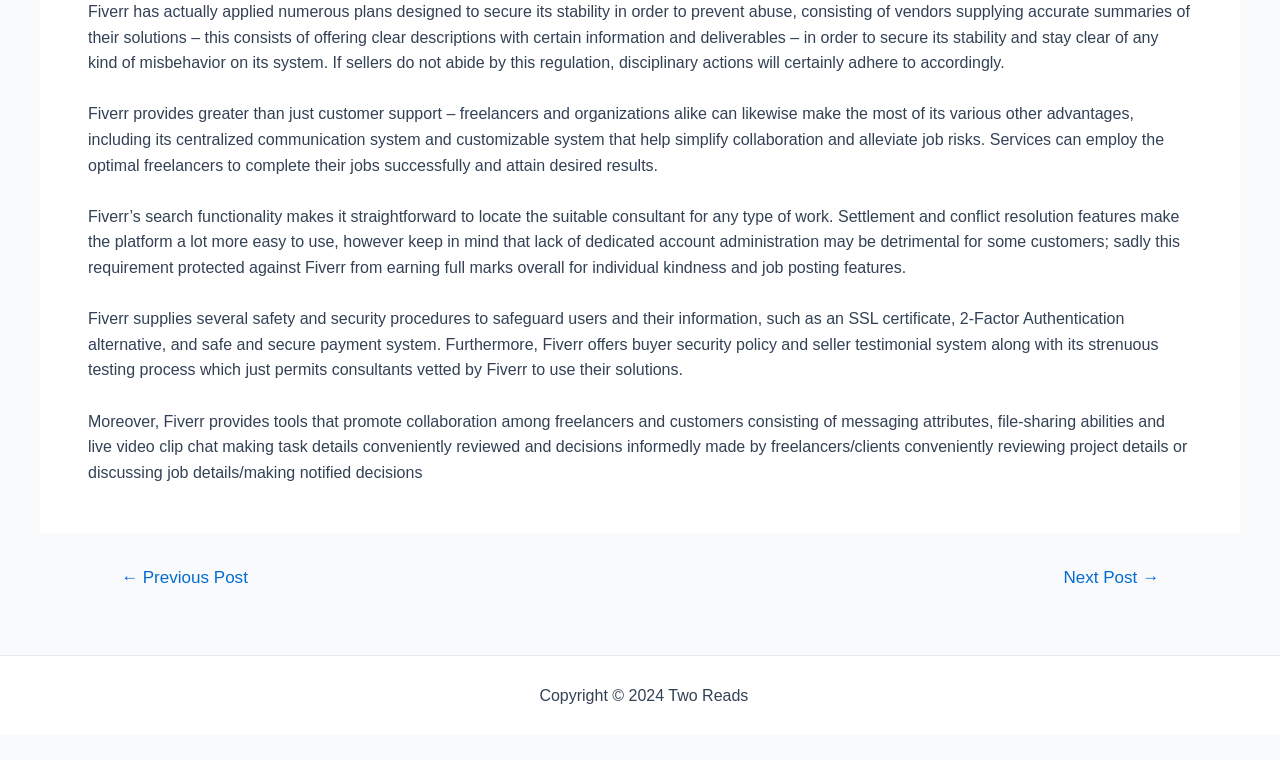Determine the bounding box of the UI component based on this description: "Sitemap". The bounding box coordinates should be four float values between 0 and 1, i.e., [left, top, right, bottom].

[0.588, 0.903, 0.634, 0.926]